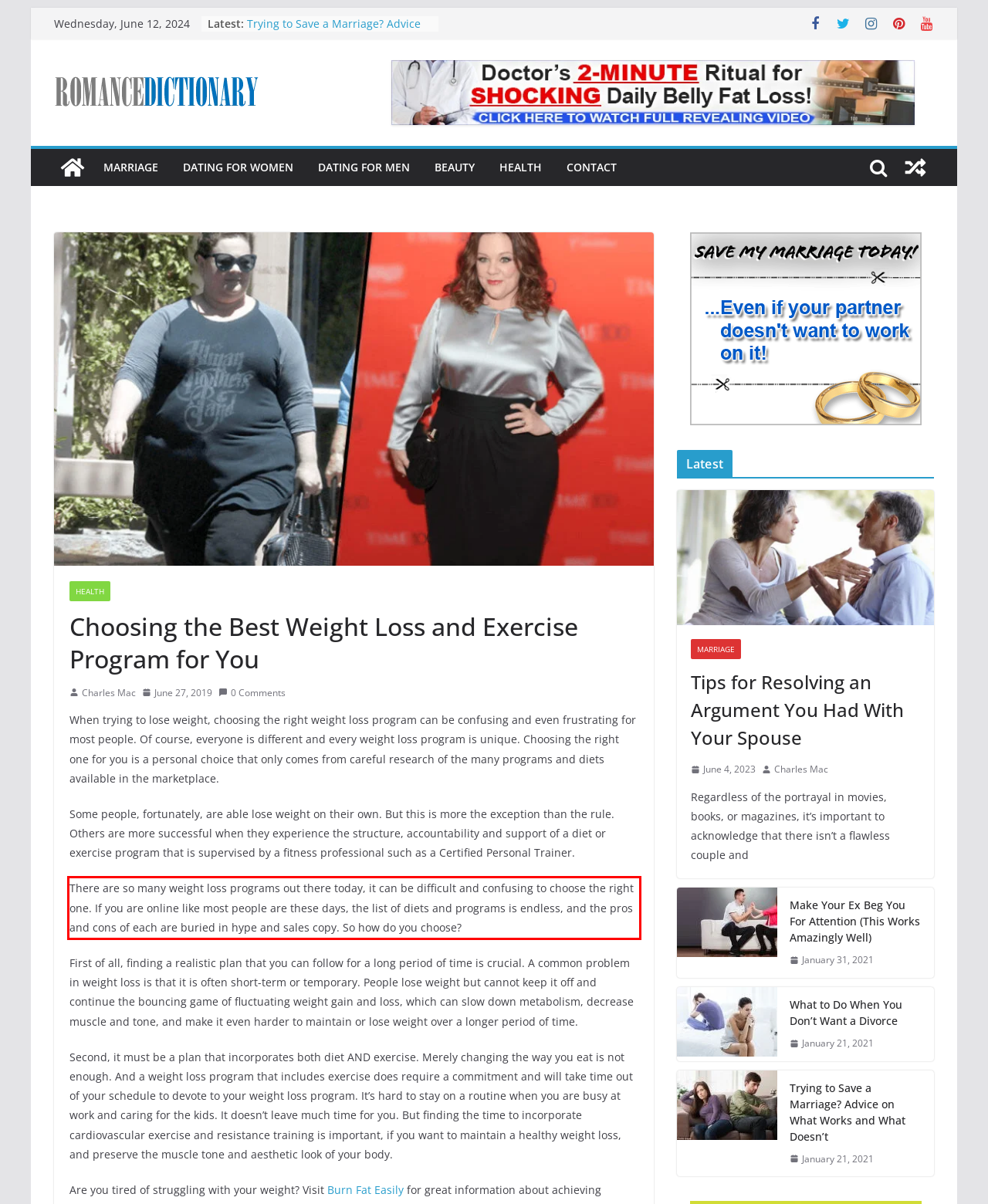You are provided with a webpage screenshot that includes a red rectangle bounding box. Extract the text content from within the bounding box using OCR.

There are so many weight loss programs out there today, it can be difficult and confusing to choose the right one. If you are online like most people are these days, the list of diets and programs is endless, and the pros and cons of each are buried in hype and sales copy. So how do you choose?